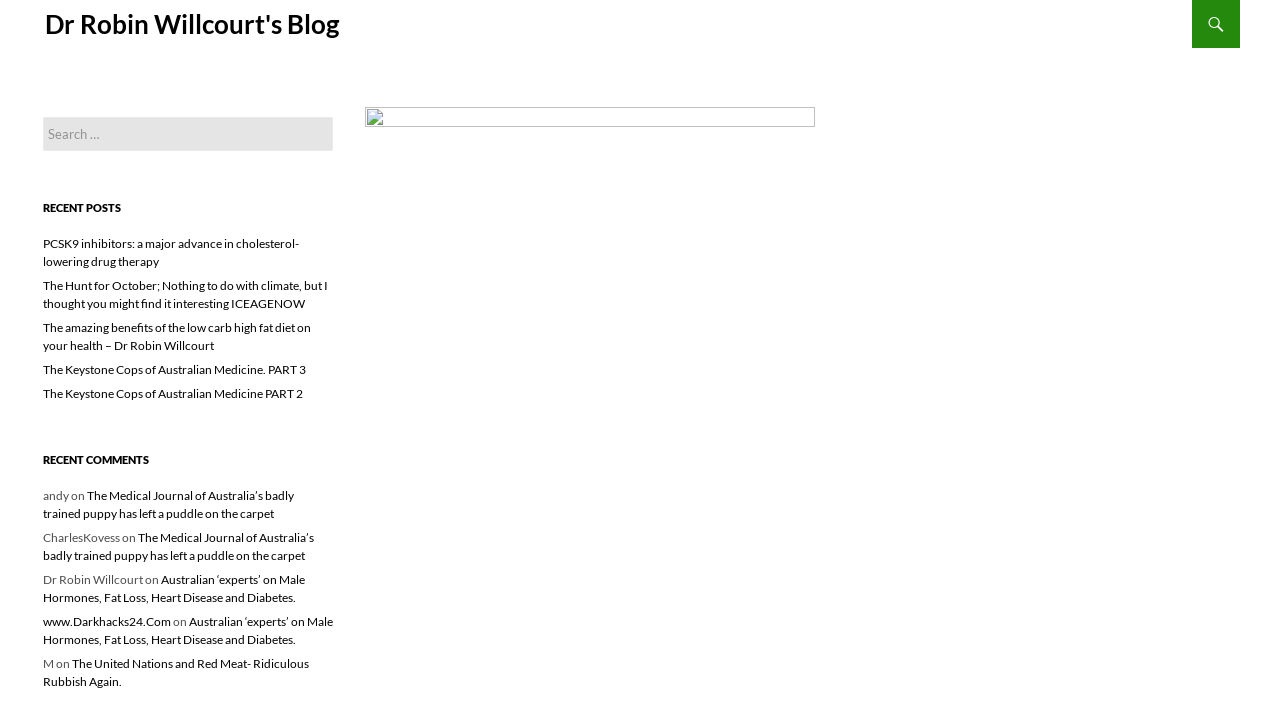Find the bounding box coordinates of the clickable area that will achieve the following instruction: "View the post about The Keystone Cops of Australian Medicine PART 3".

[0.033, 0.51, 0.239, 0.531]